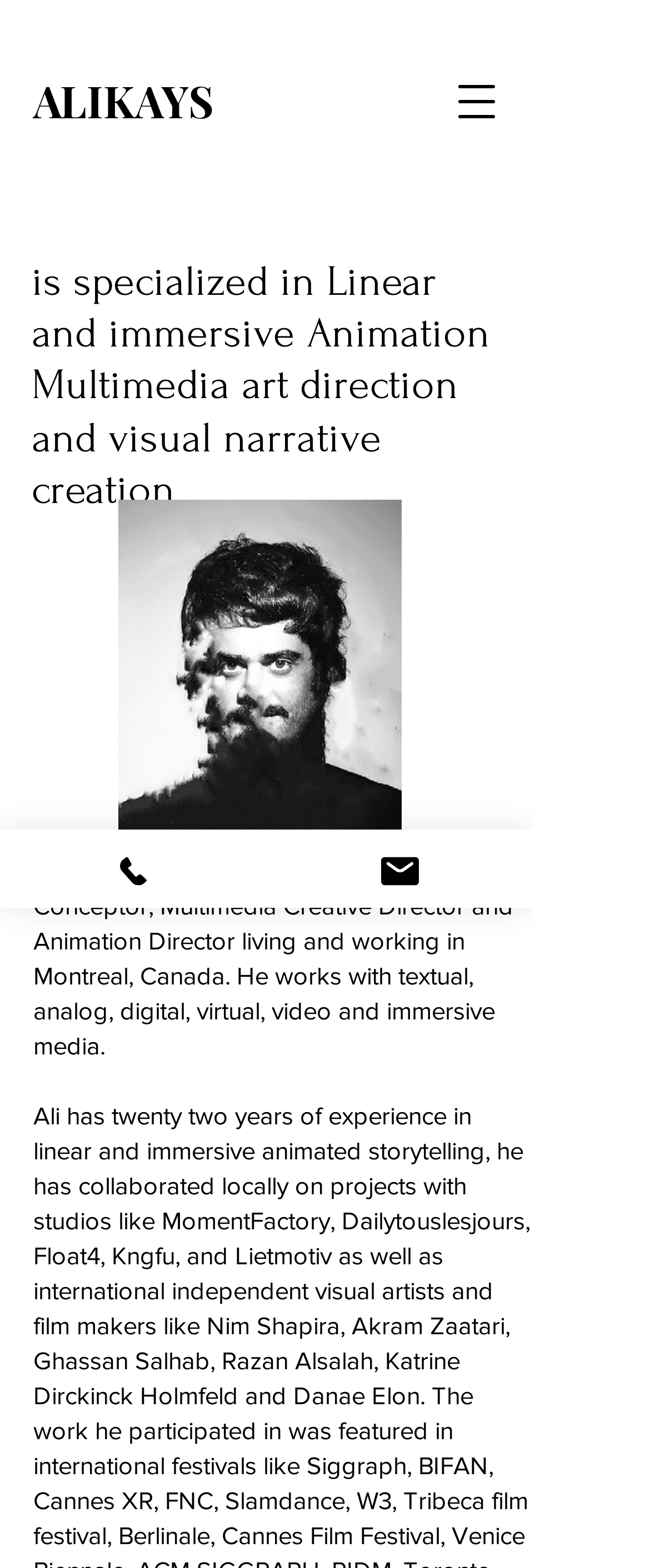Detail the features and information presented on the webpage.

The webpage is about ALI KAYS, a visual artist and creative director. At the top left, there is a link to the homepage labeled "ALIKAYS". Next to it, on the top right, is a button to open the navigation menu. Below the navigation button, there is a copyright notice.

The main content of the page is divided into two sections. The first section has two headings, one on top of the other, describing ALI KAYS' specialties in linear and immersive animation, as well as multimedia art direction and visual narrative creation.

To the right of the headings, there is a link to download a file, indicated by a "download.png" image. Below the headings and the download link, there is a paragraph of text describing ALI KAYS' background, including his profession, location, and the types of media he works with.

At the bottom of the page, there are two links, one for phone and one for email, each accompanied by an icon. The phone link is on the left, and the email link is on the right.